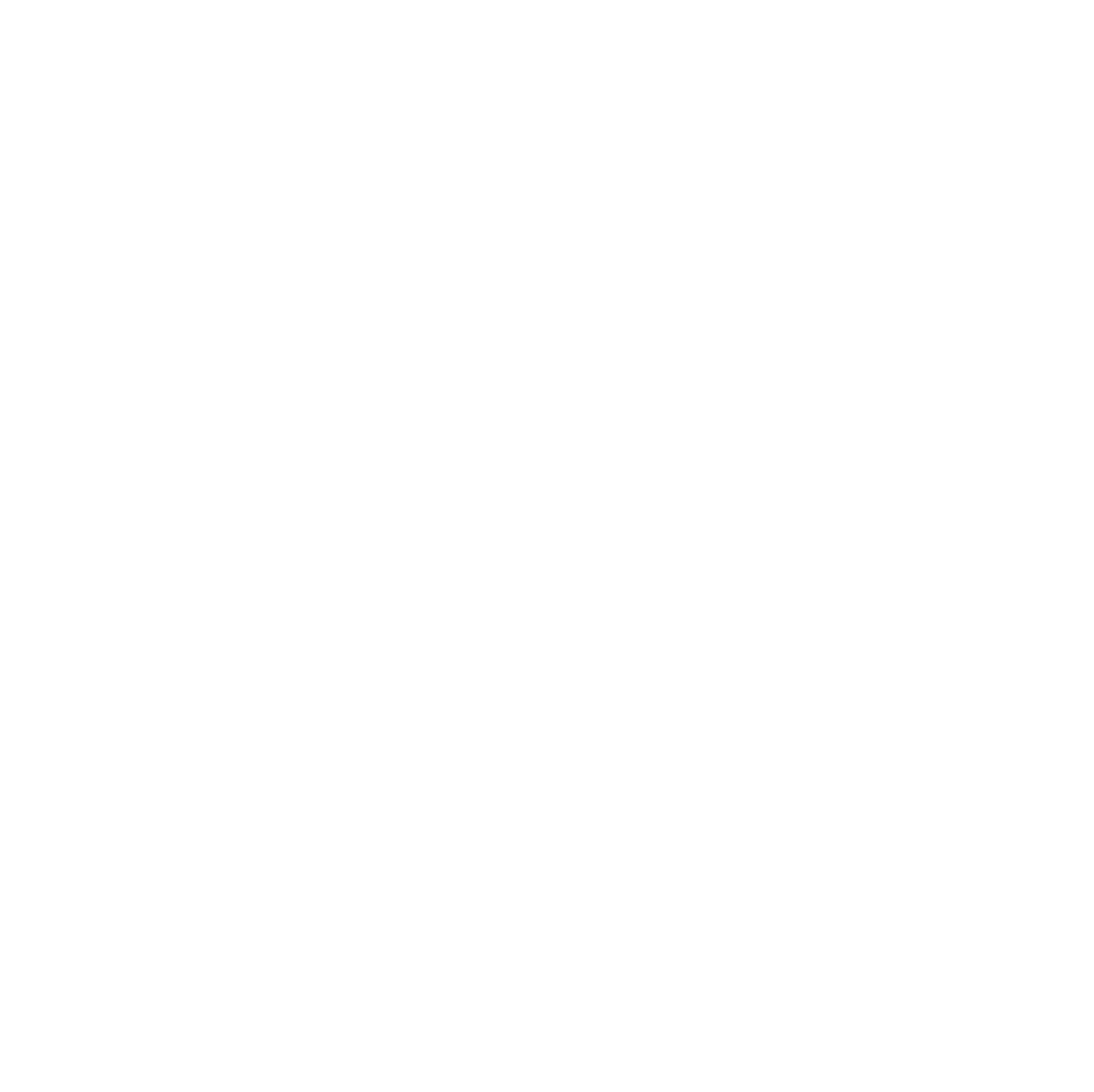What is the topic of the webpage?
Can you provide a detailed and comprehensive answer to the question?

The topic of the webpage can be determined by examining the content of the webpage, including the headings and descriptions, which suggest that the webpage is about technology licensing and how FirstIgnite can help with that process.